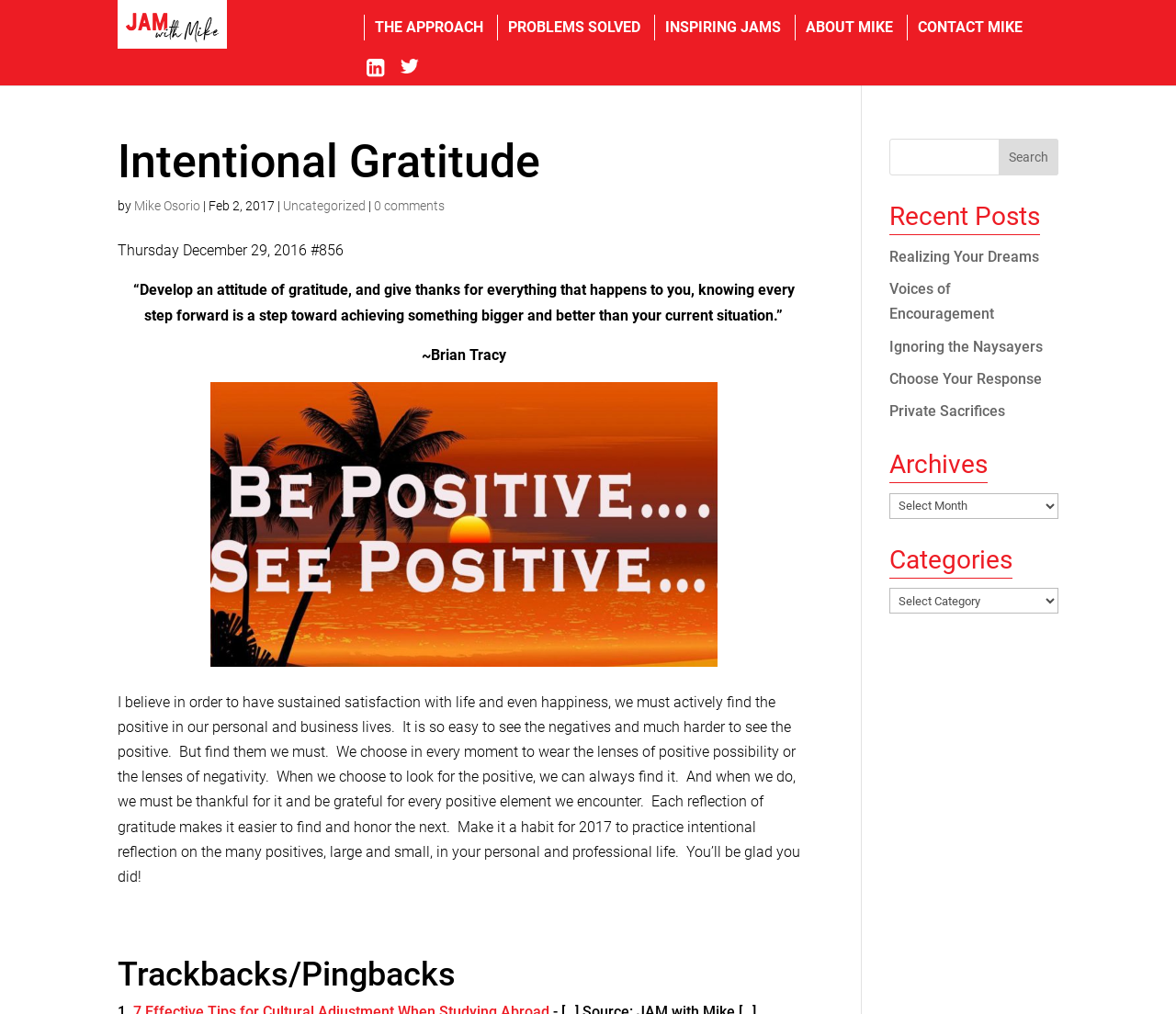Bounding box coordinates should be in the format (top-left x, top-left y, bottom-right x, bottom-right y) and all values should be floating point numbers between 0 and 1. Determine the bounding box coordinate for the UI element described as: Mike Osorio

[0.114, 0.196, 0.17, 0.21]